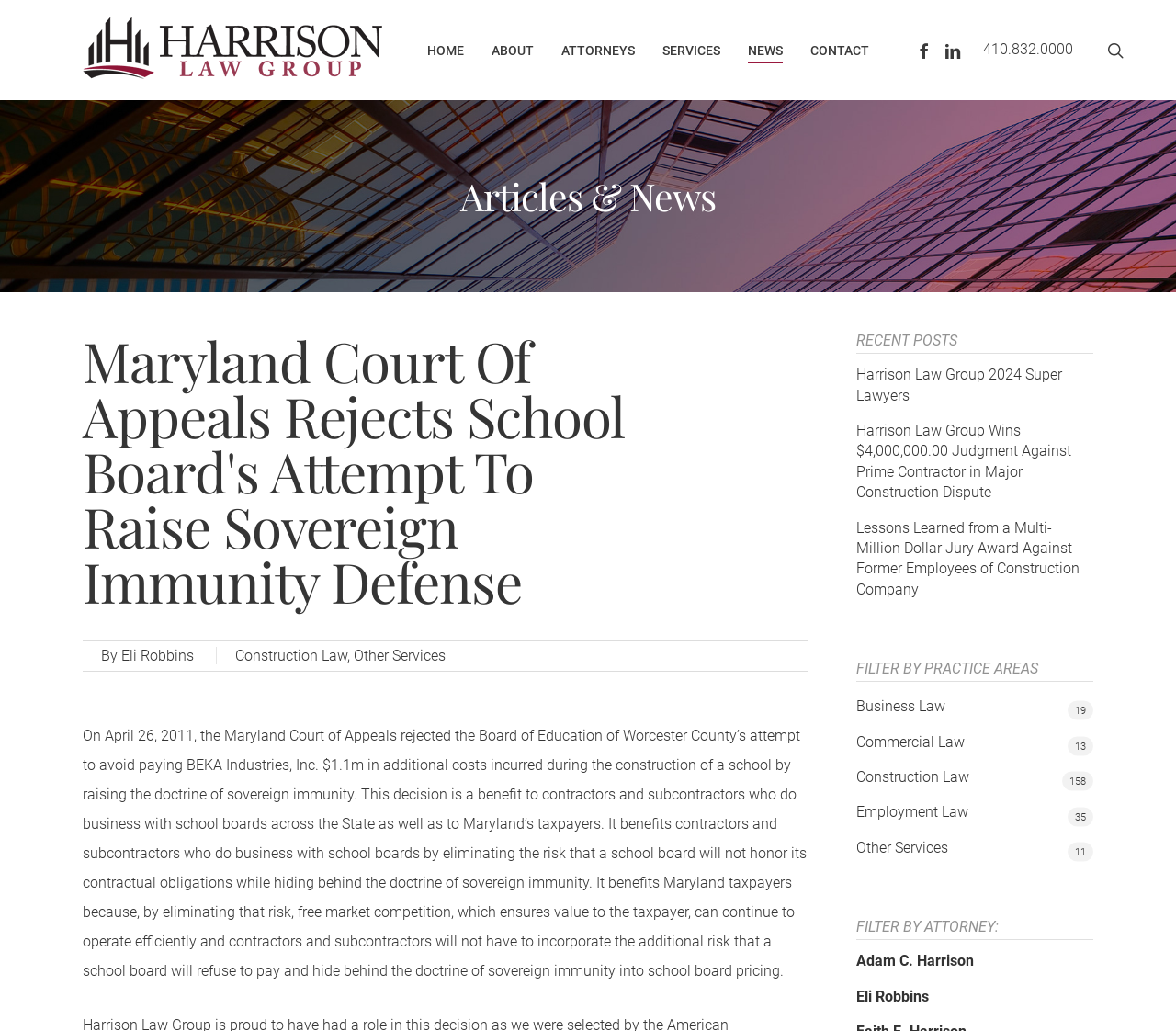What is the name of the law group?
Offer a detailed and full explanation in response to the question.

I found the answer by looking at the top-left corner of the webpage, where the logo and the name of the law group are located. The name 'Harrison Law Group' is written in text and also has an associated image.